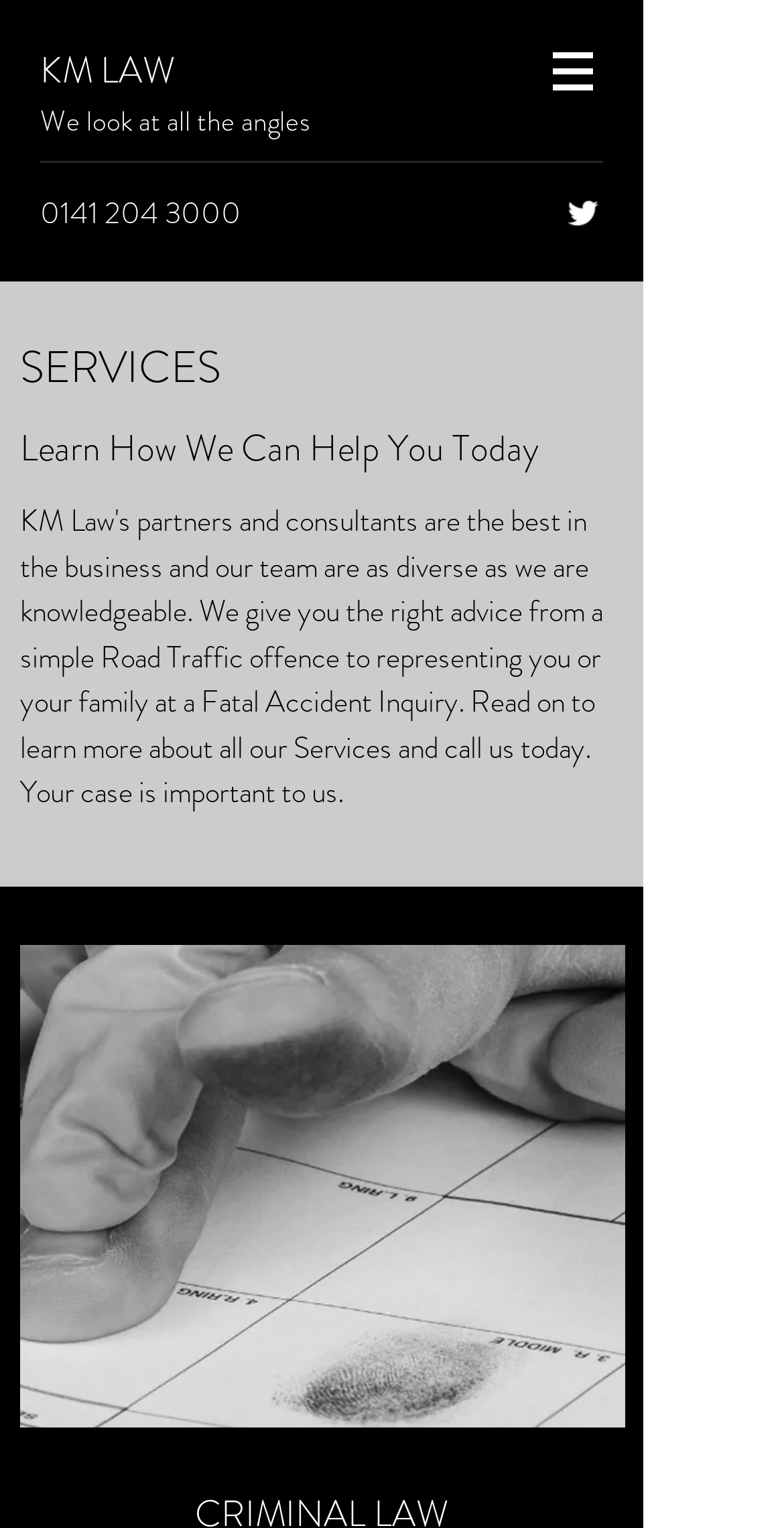What is the phone number on the webpage?
Please provide a detailed and comprehensive answer to the question.

I found the phone number by looking at the link element with the text '0141 204 3000' which is located at the top left of the webpage.